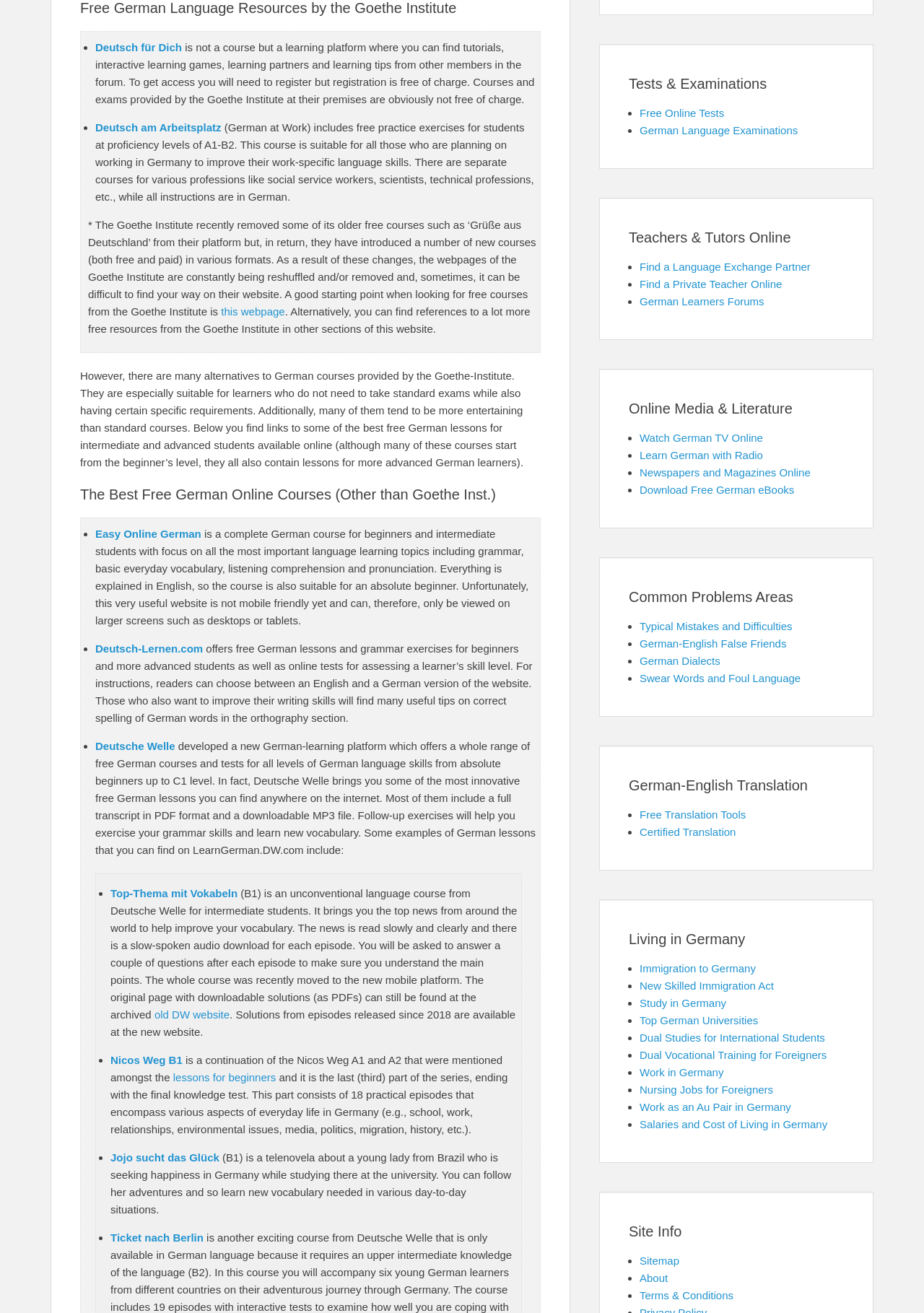Answer the question below using just one word or a short phrase: 
What is the 'Common Problem Areas' section about?

Typical mistakes and difficulties